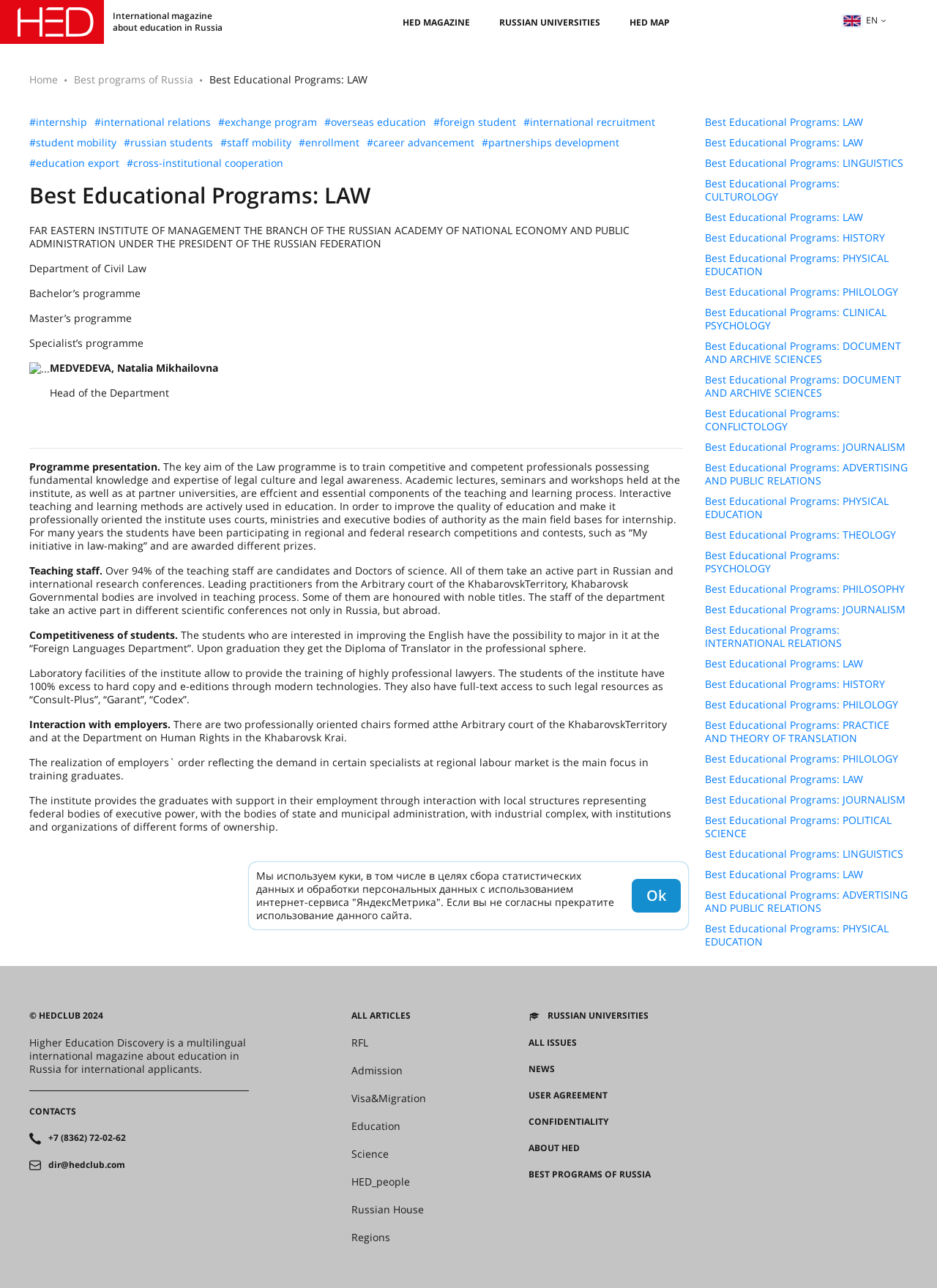What is the name of the institute?
Please provide a comprehensive and detailed answer to the question.

The name of the institute can be found in the static text element 'FAR EASTERN INSTITUTE OF MANAGEMENT THE BRANCH OF THE RUSSIAN ACADEMY OF NATIONAL ECONOMY AND PUBLIC ADMINISTRATION UNDER THE PRESIDENT OF THE RUSSIAN FEDERATION'.